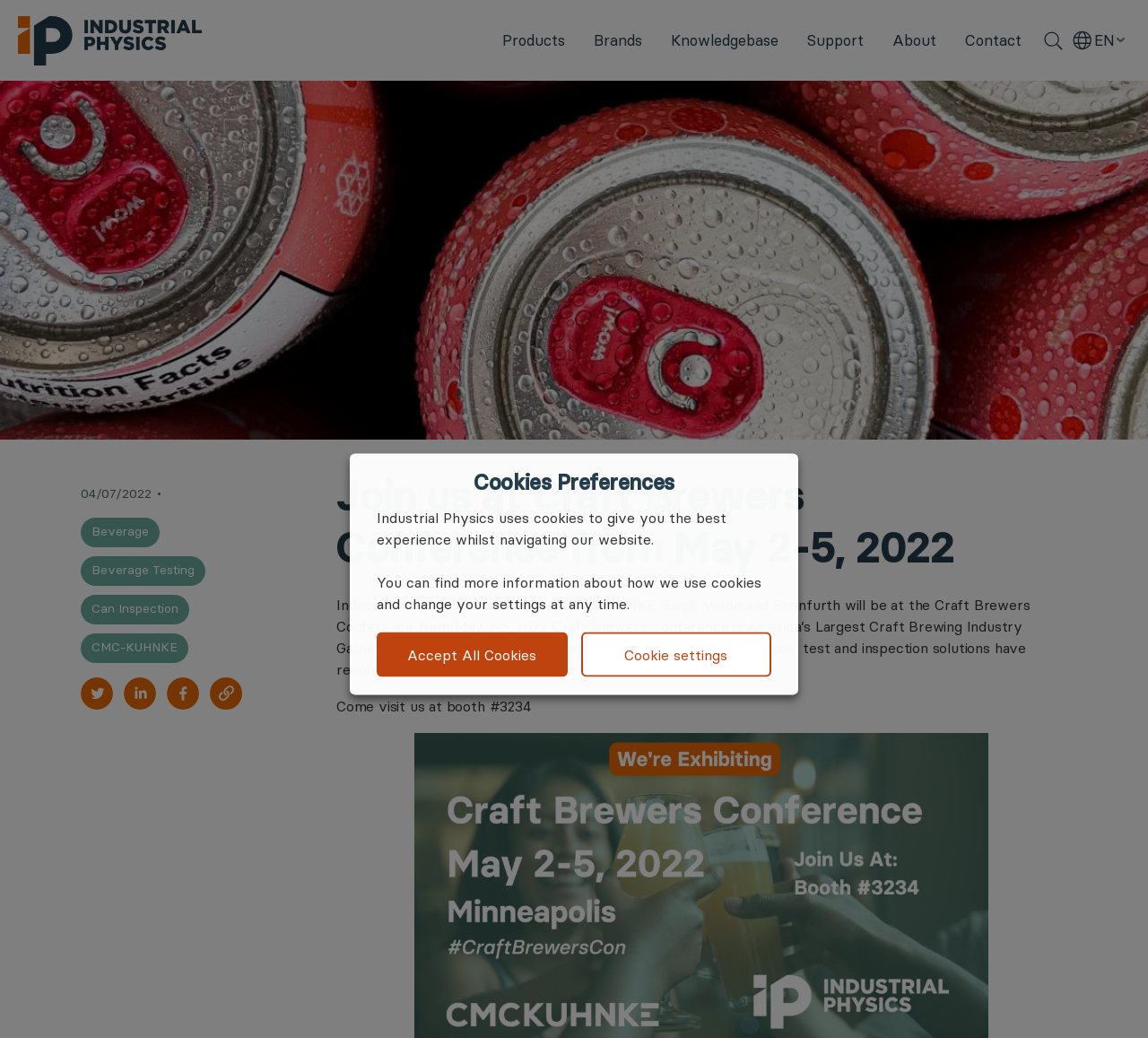Pinpoint the bounding box coordinates of the area that must be clicked to complete this instruction: "Follow Industrial Physics on Twitter".

[0.07, 0.653, 0.098, 0.684]